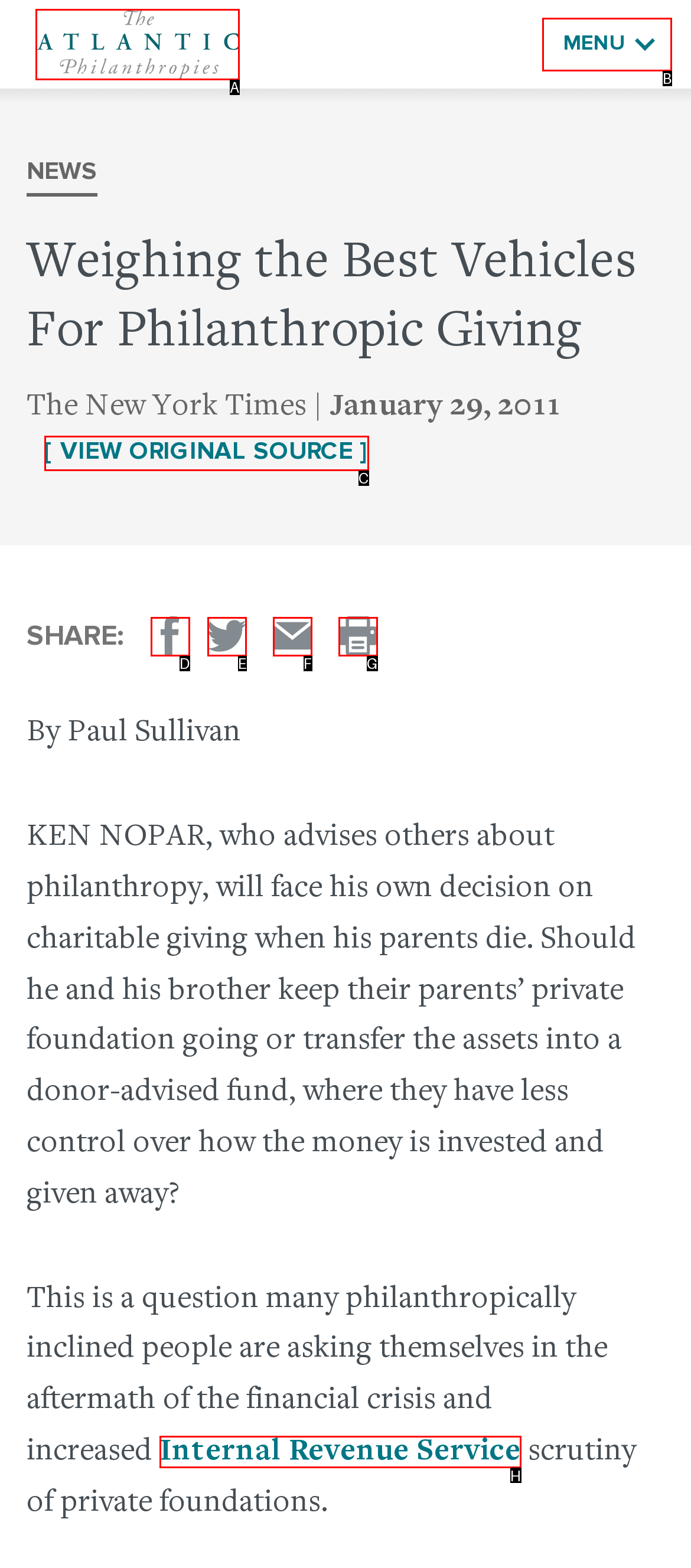From the provided options, pick the HTML element that matches the description: Menu. Respond with the letter corresponding to your choice.

B